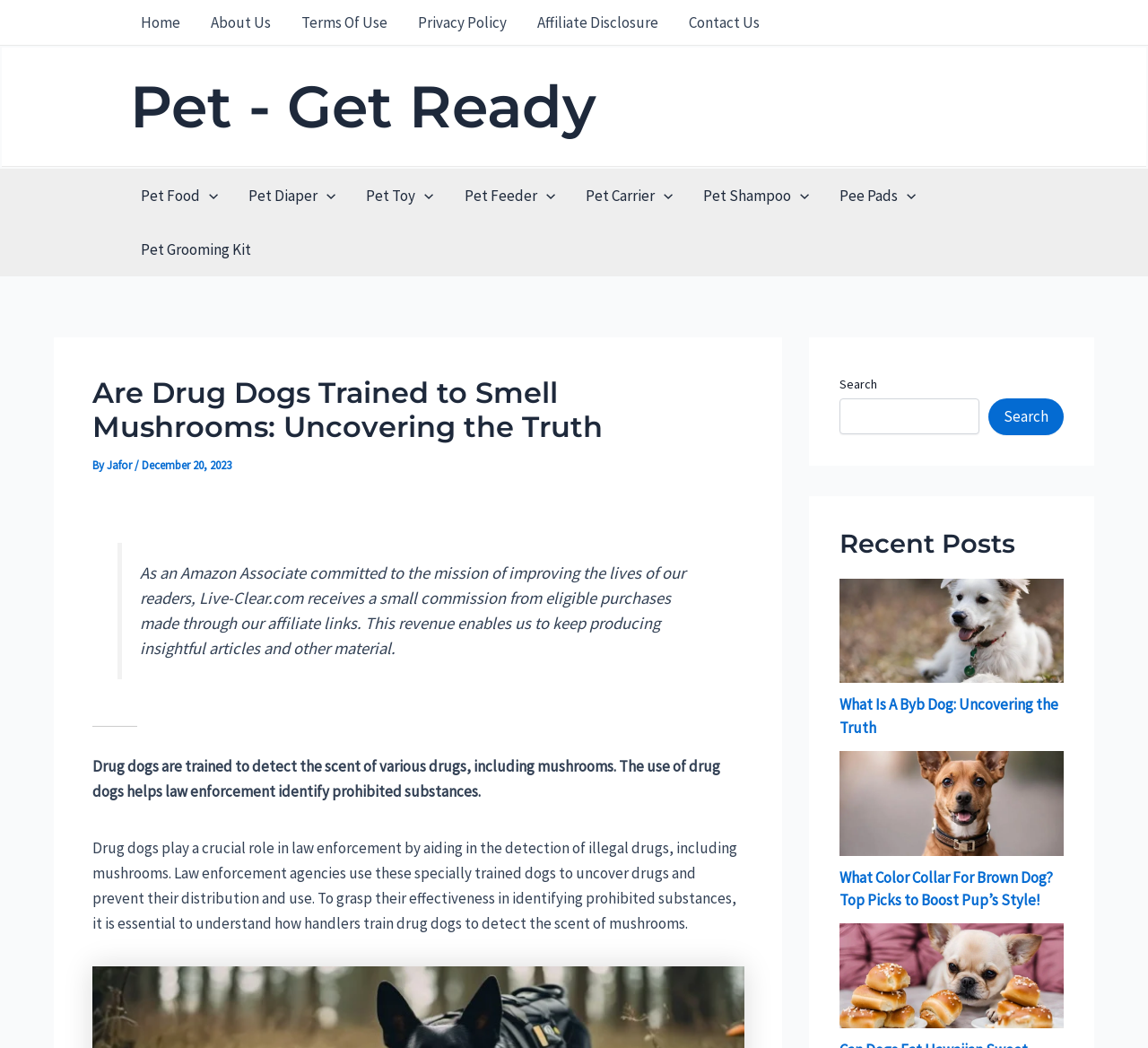How many recent posts are displayed?
We need a detailed and exhaustive answer to the question. Please elaborate.

In the complementary region, there are three links displayed under the heading 'Recent Posts', which suggests that there are three recent posts displayed on the webpage.